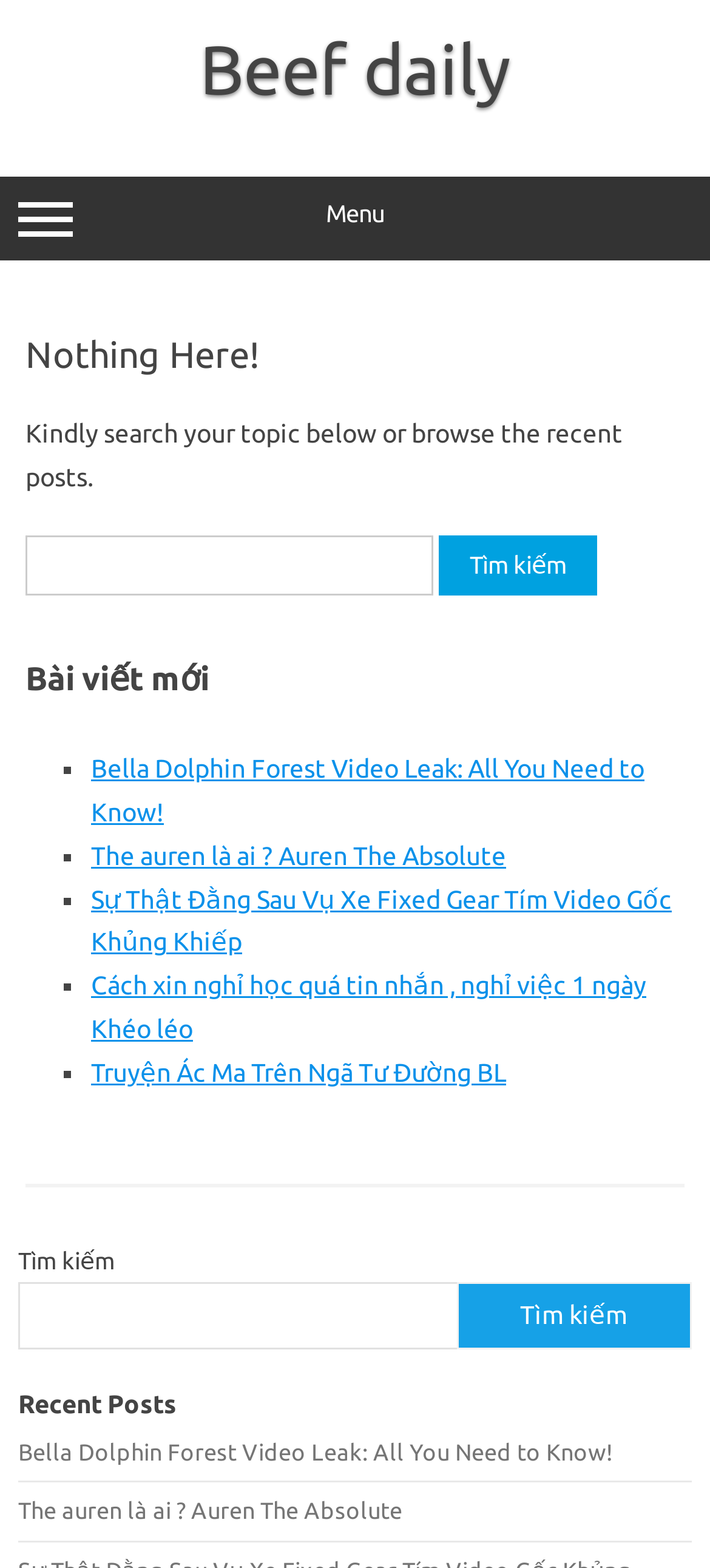Provide an in-depth description of the elements and layout of the webpage.

This webpage appears to be a search page or a blog with a 404 error message, indicating that the requested page was not found. At the top, there is a link to "Beef daily" and a menu button. Below the menu button, there is a main content area that takes up most of the page.

In the main content area, there is a header section with a heading that reads "Nothing Here!" followed by a paragraph of text that suggests searching for a topic or browsing recent posts. Below this, there is a search bar with a label "Tìm kiếm cho:" (which means "Search for" in Vietnamese) and a text box where users can enter their search query. There is also a "Tìm kiếm" (Search) button next to the text box.

Under the search bar, there is a section with a heading "Bài viết mới" (which means "New Posts" in Vietnamese). This section contains a list of recent posts, each represented by a bullet point (■) followed by a link to the post. The posts have titles such as "Bella Dolphin Forest Video Leak: All You Need to Know!" and "The auren là ai? Auren The Absolute".

At the bottom of the page, there is another search bar with a label "Tìm kiếm" and a text box, followed by a "Tìm kiếm" button. There is also a heading "Recent Posts" and a list of links to recent posts, similar to the one above.

Overall, the webpage appears to be a search page or a blog with a 404 error message, and it provides users with the option to search for topics or browse recent posts.